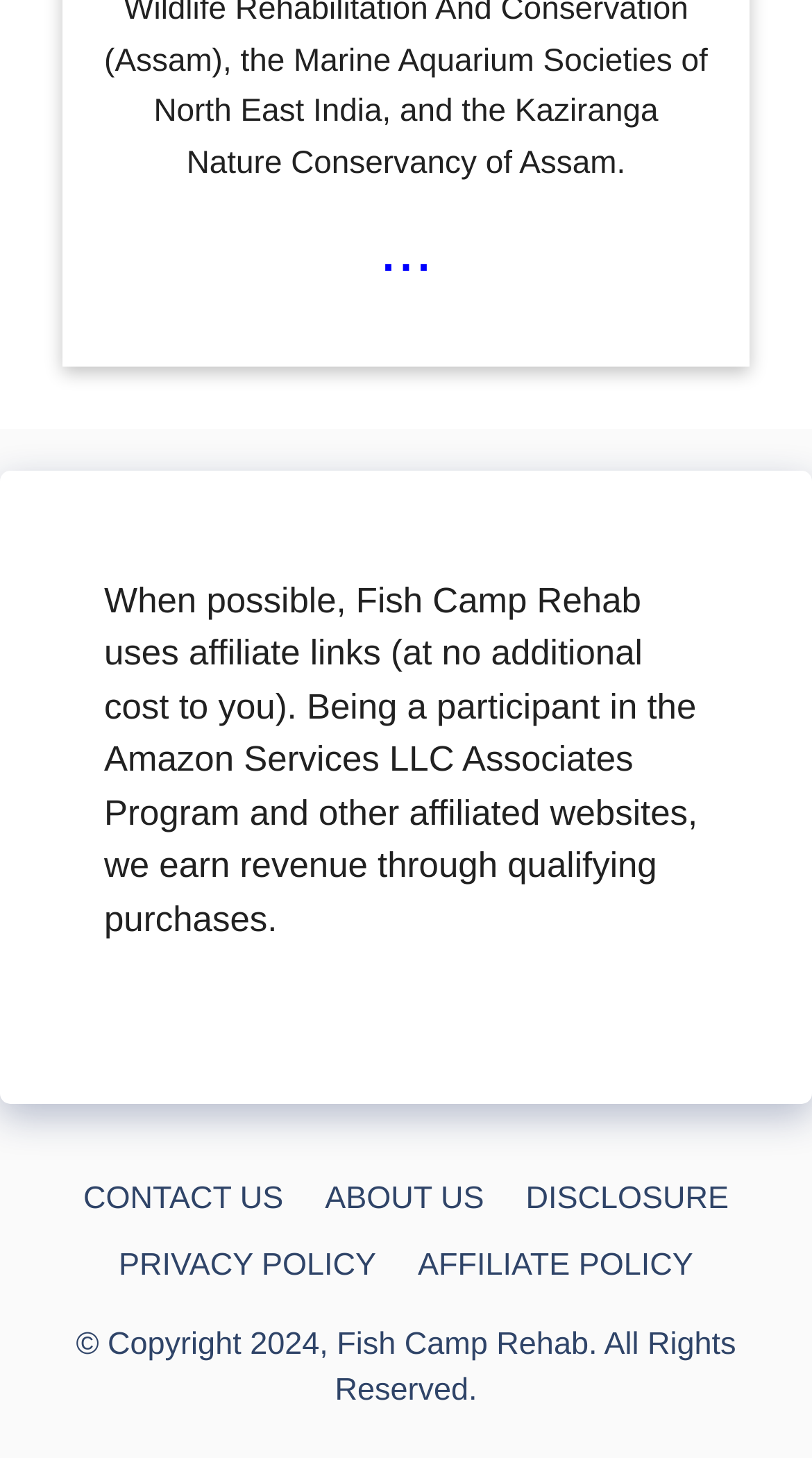Bounding box coordinates must be specified in the format (top-left x, top-left y, bottom-right x, bottom-right y). All values should be floating point numbers between 0 and 1. What are the bounding box coordinates of the UI element described as: ...

[0.467, 0.146, 0.533, 0.195]